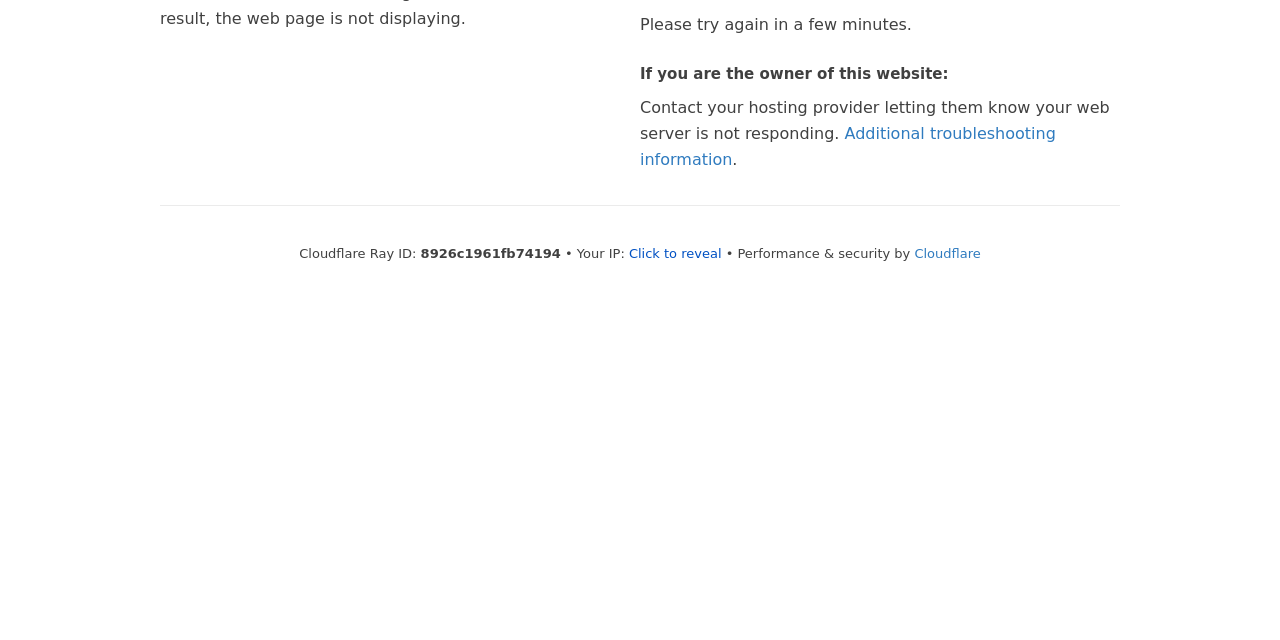Please provide the bounding box coordinates in the format (top-left x, top-left y, bottom-right x, bottom-right y). Remember, all values are floating point numbers between 0 and 1. What is the bounding box coordinate of the region described as: Cloudflare

[0.714, 0.384, 0.766, 0.407]